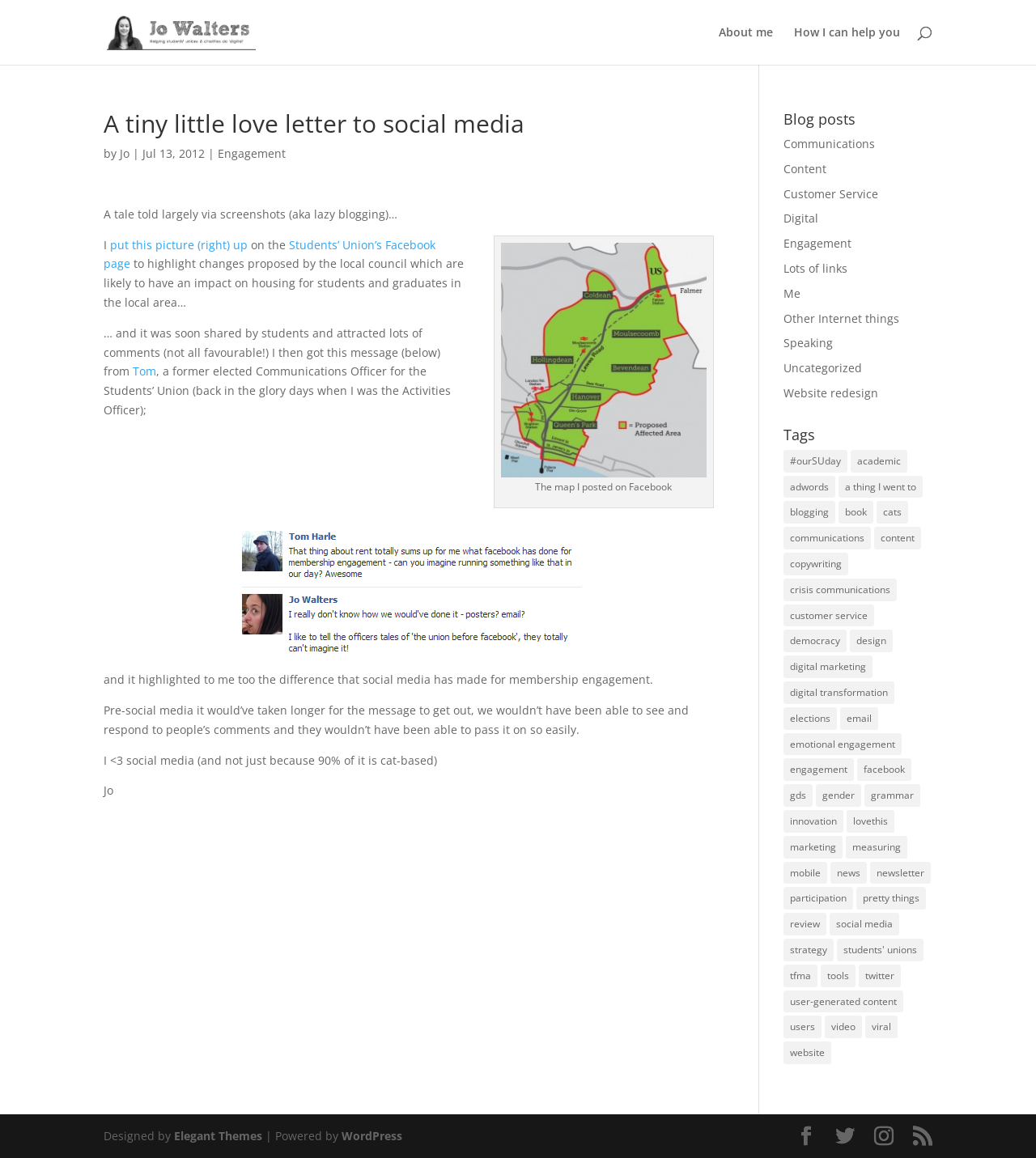Identify the bounding box coordinates of the part that should be clicked to carry out this instruction: "Read the article 'A tiny little love letter to social media'".

[0.1, 0.096, 0.689, 0.709]